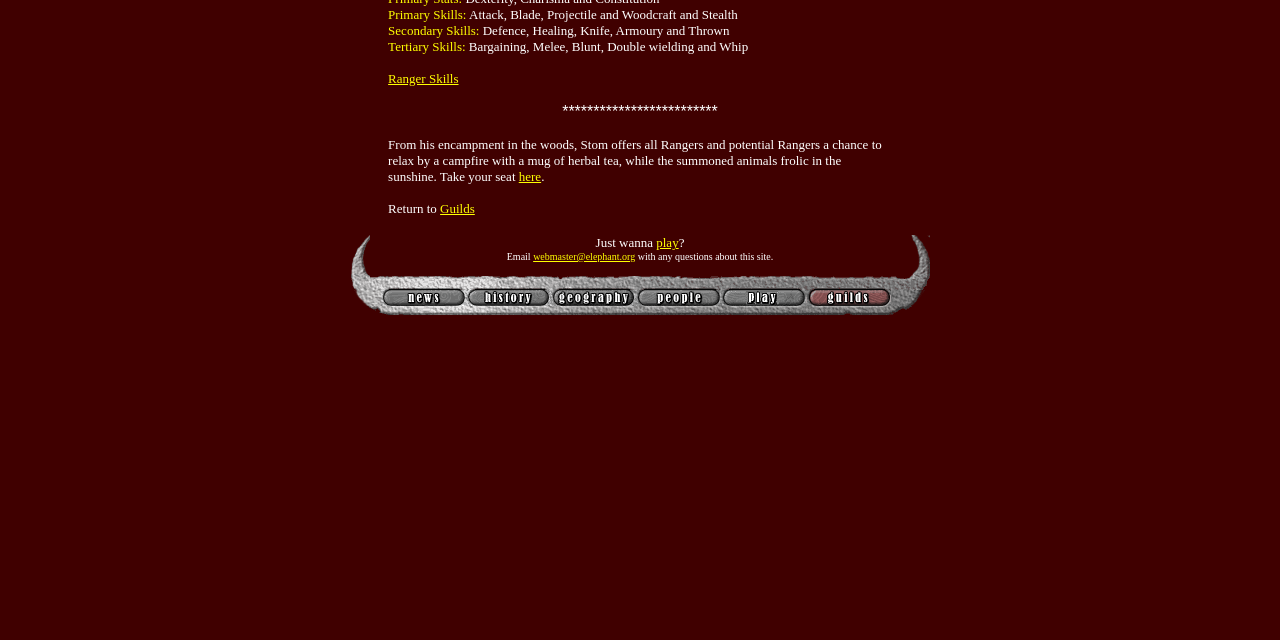From the element description: "name="c1"", extract the bounding box coordinates of the UI element. The coordinates should be expressed as four float numbers between 0 and 1, in the order [left, top, right, bottom].

[0.298, 0.456, 0.364, 0.483]